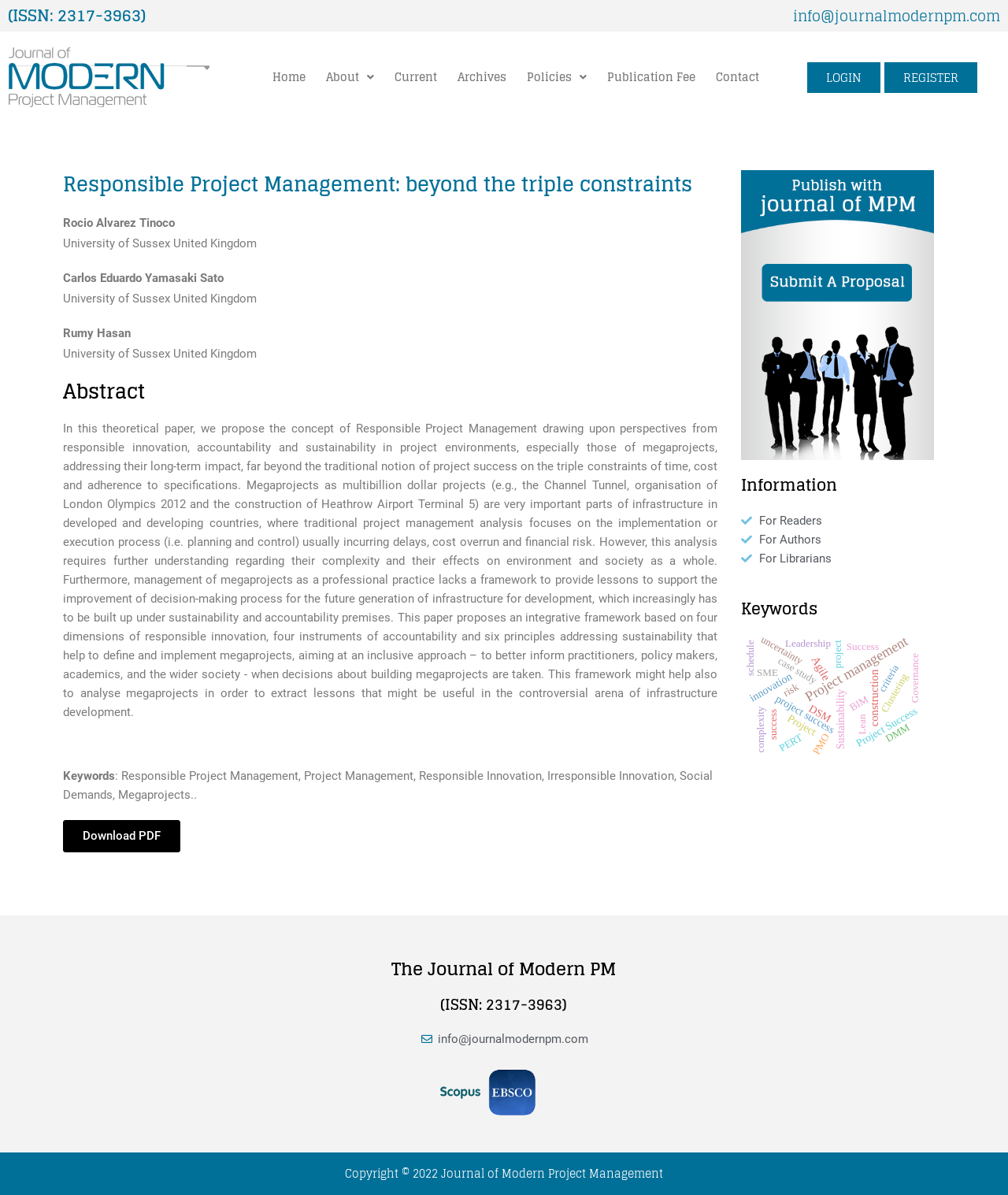What is the topic of the article?
Please describe in detail the information shown in the image to answer the question.

I found the topic of the article by looking at the keywords mentioned in the article, such as 'Responsible Project Management', 'Project Management', 'Megaprojects', etc. which suggest that the topic of the article is related to Project Management.